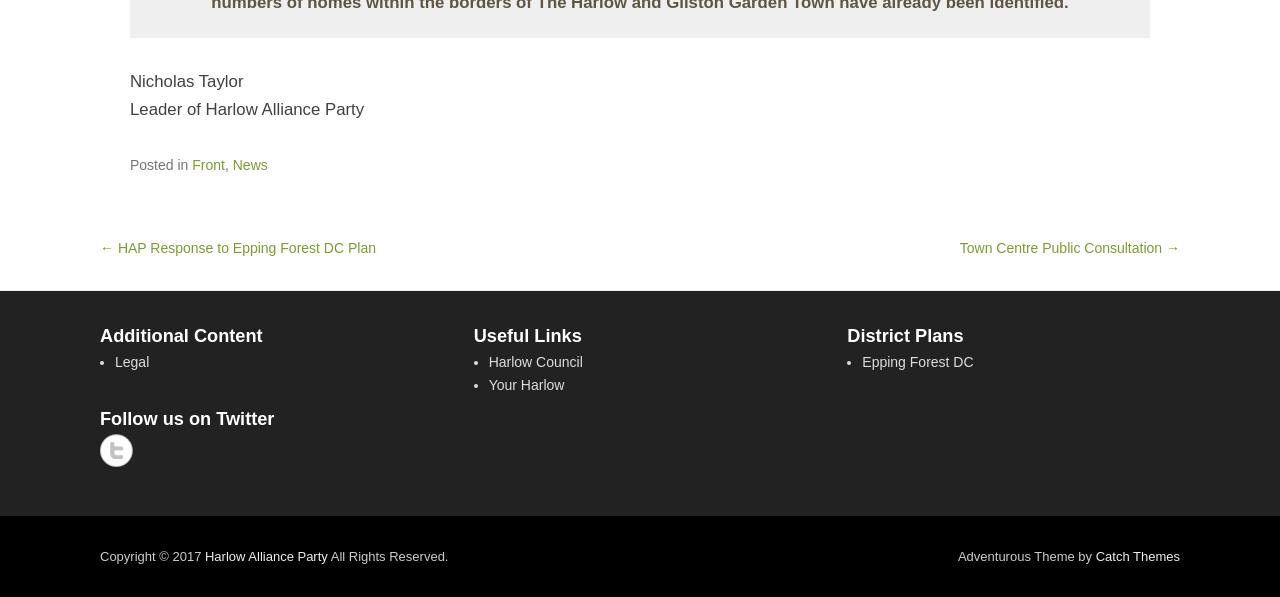Identify the bounding box coordinates for the element you need to click to achieve the following task: "Follow us on Twitter". Provide the bounding box coordinates as four float numbers between 0 and 1, in the form [left, top, right, bottom].

[0.078, 0.727, 0.104, 0.782]